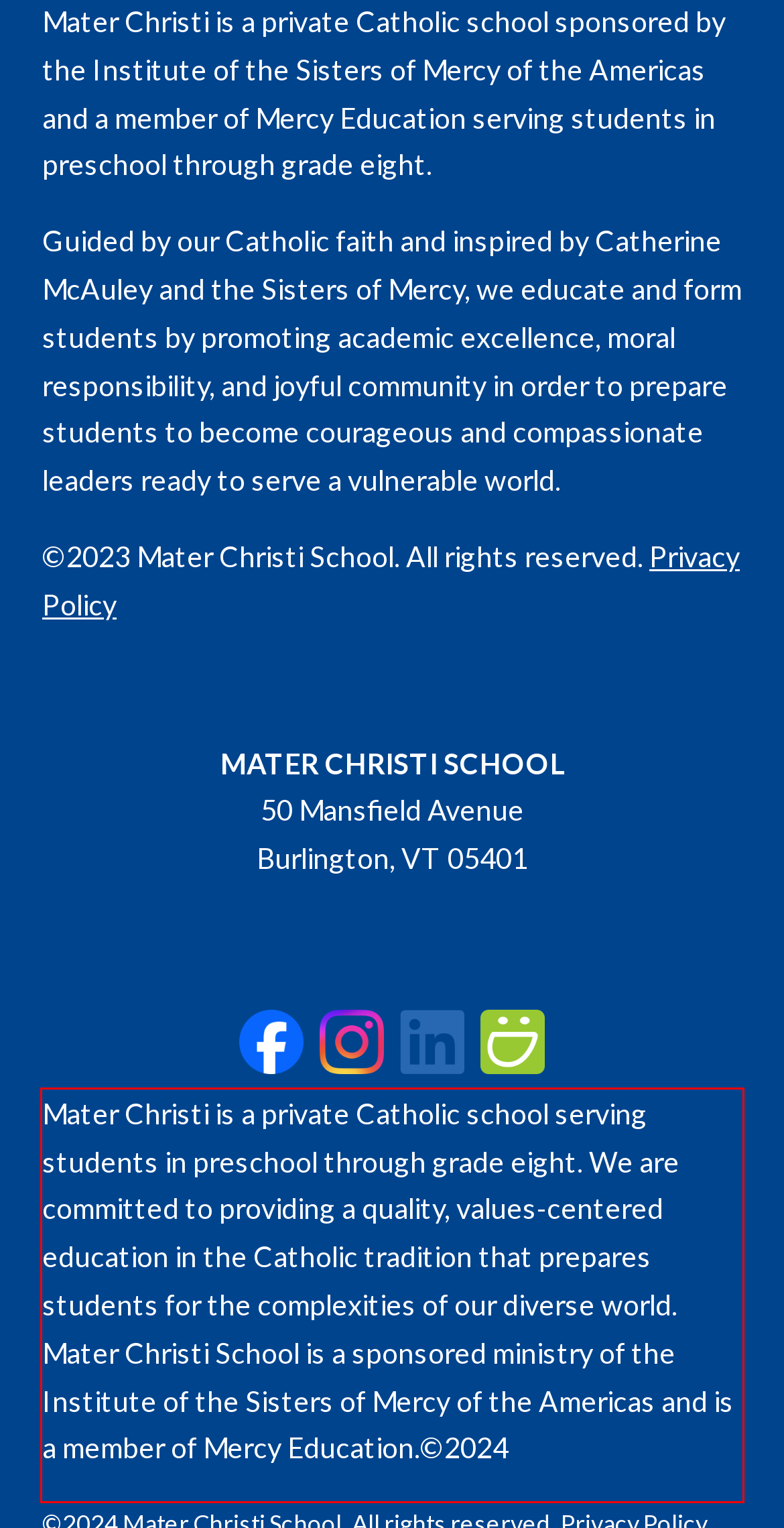You have a screenshot of a webpage where a UI element is enclosed in a red rectangle. Perform OCR to capture the text inside this red rectangle.

Mater Christi is a private Catholic school serving students in preschool through grade eight. We are committed to providing a quality, values-centered education in the Catholic tradition that prepares students for the complexities of our diverse world. Mater Christi School is a sponsored ministry of the Institute of the Sisters of Mercy of the Americas and is a member of Mercy Education.©2024